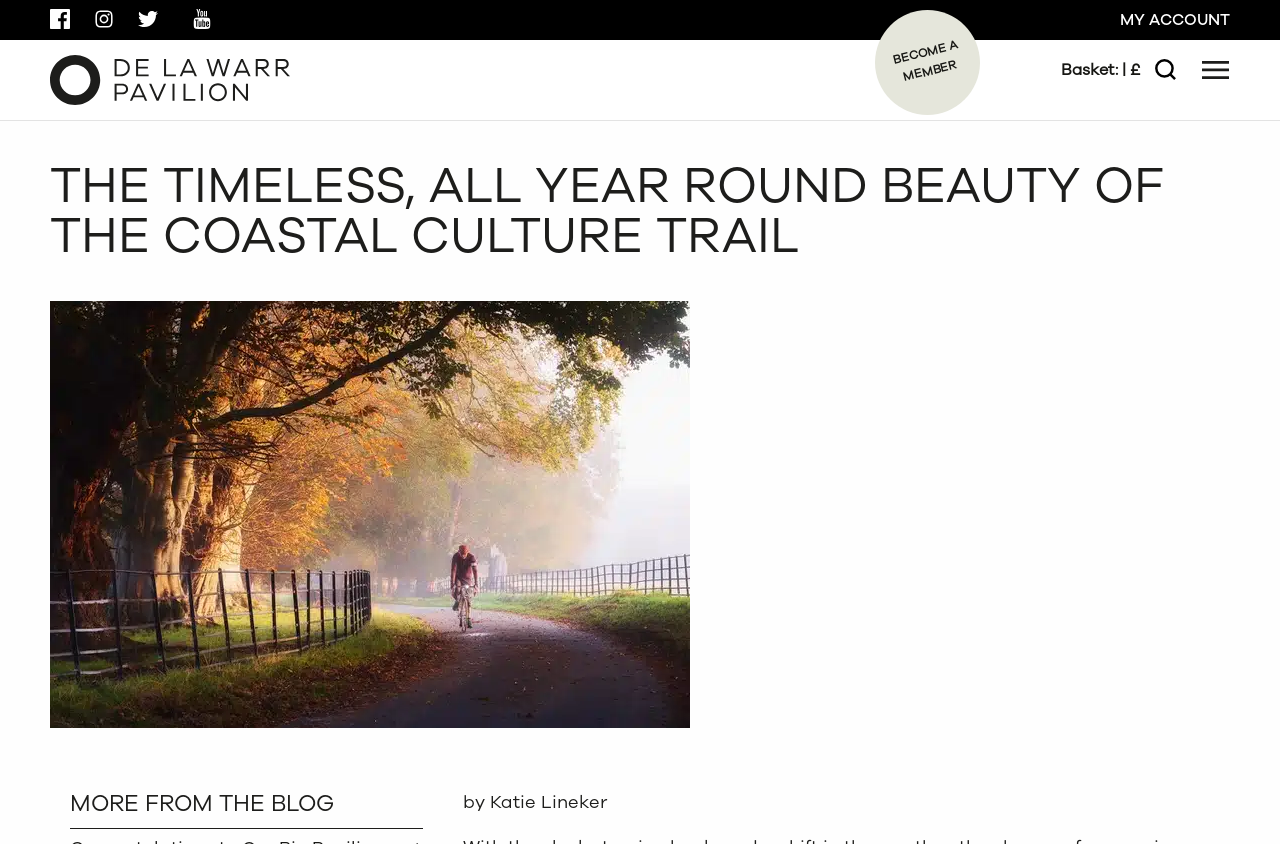Please specify the bounding box coordinates of the element that should be clicked to execute the given instruction: 'Click the link to ask and answer rendering questions'. Ensure the coordinates are four float numbers between 0 and 1, expressed as [left, top, right, bottom].

None